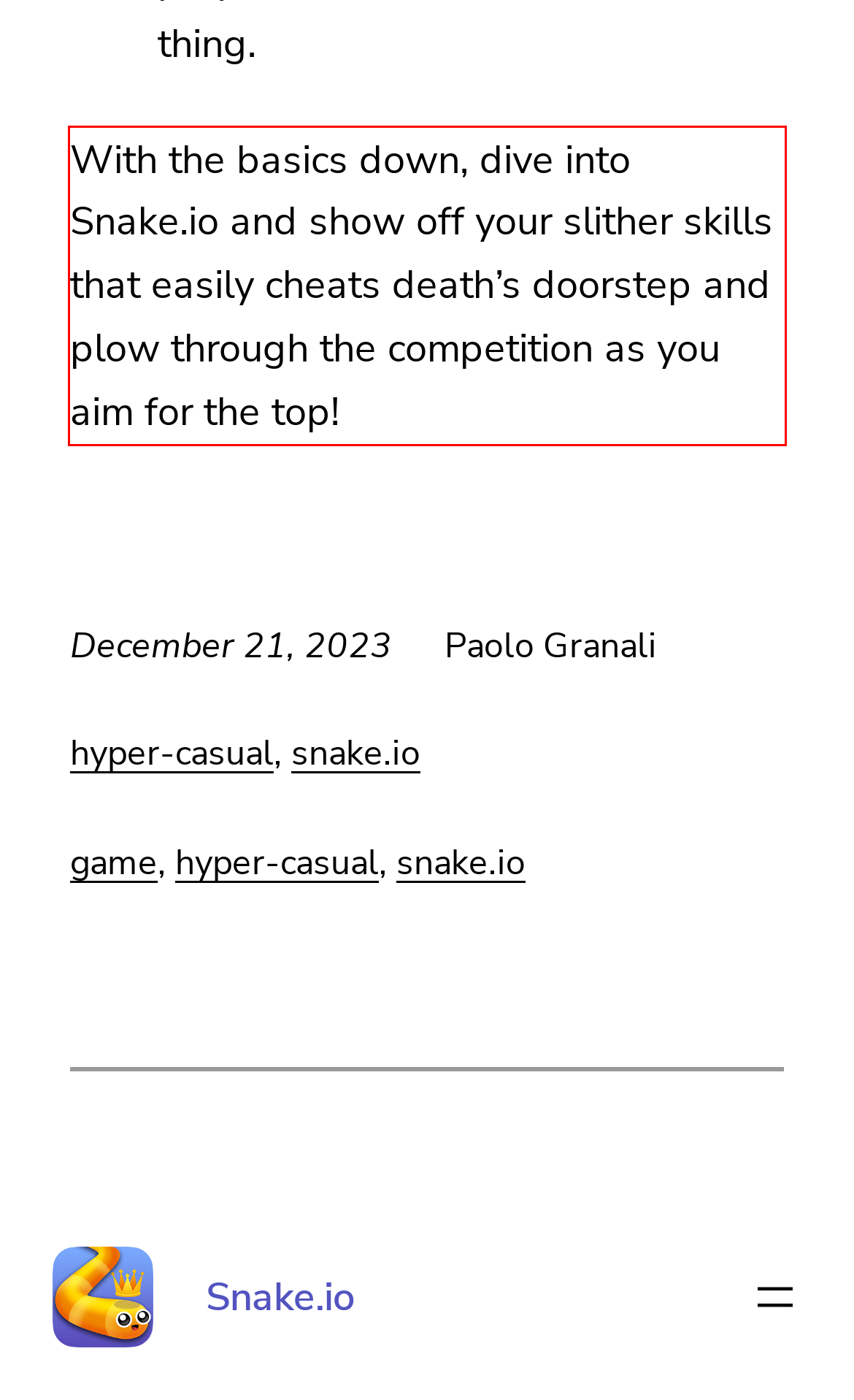In the screenshot of the webpage, find the red bounding box and perform OCR to obtain the text content restricted within this red bounding box.

With the basics down, dive into Snake.io and show off your slither skills that easily cheats death’s doorstep and plow through the competition as you aim for the top!